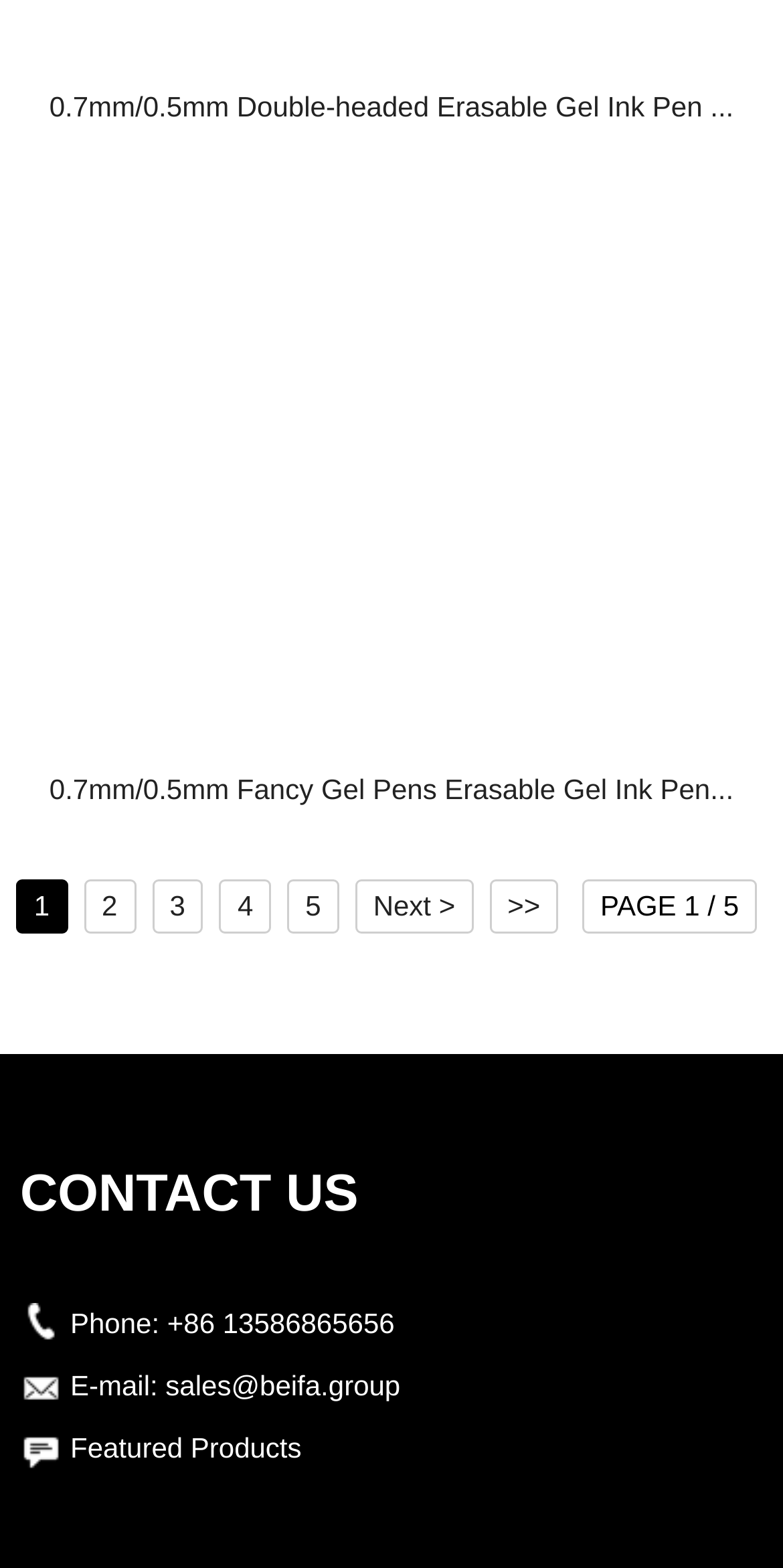Determine the bounding box coordinates of the area to click in order to meet this instruction: "View page 5".

[0.367, 0.561, 0.433, 0.596]